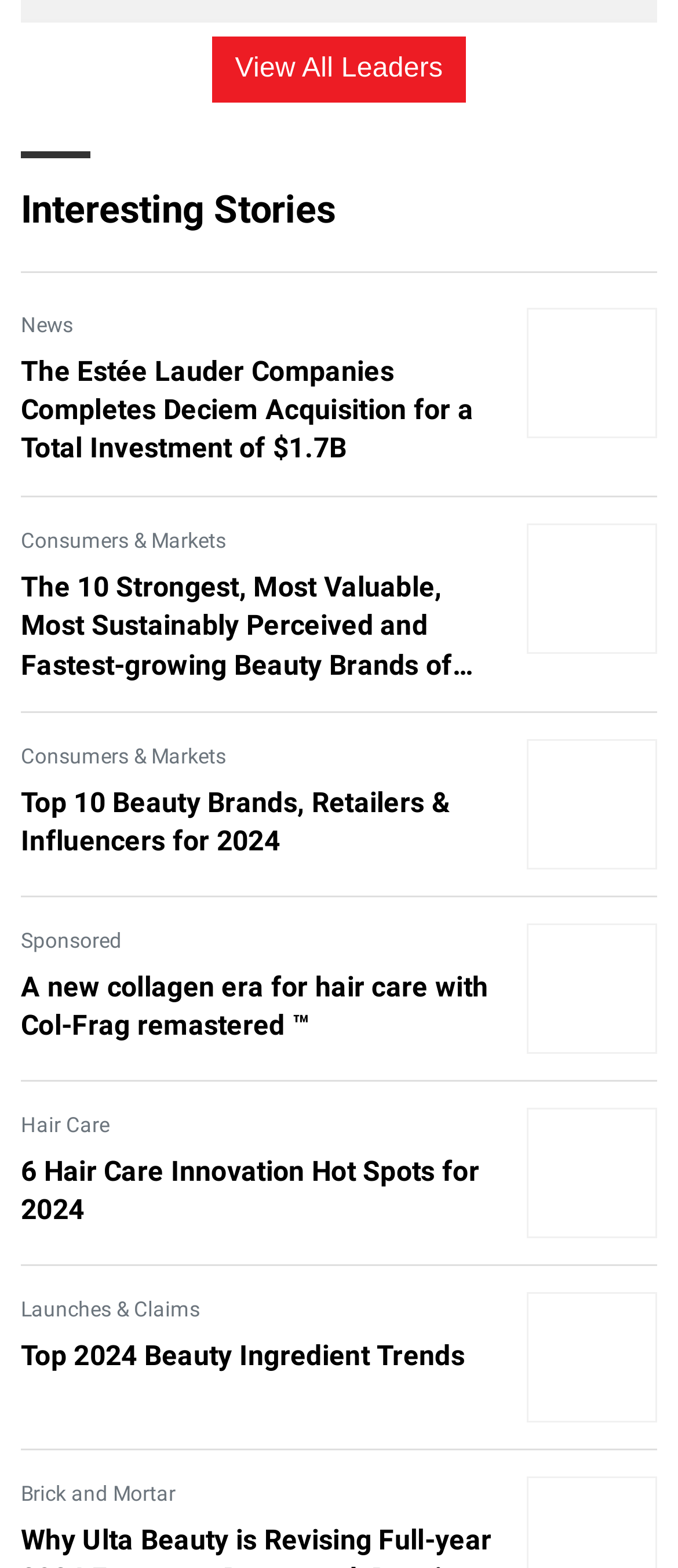Provide a short, one-word or phrase answer to the question below:
What is the category of the article about Sephora?

Consumers & Markets